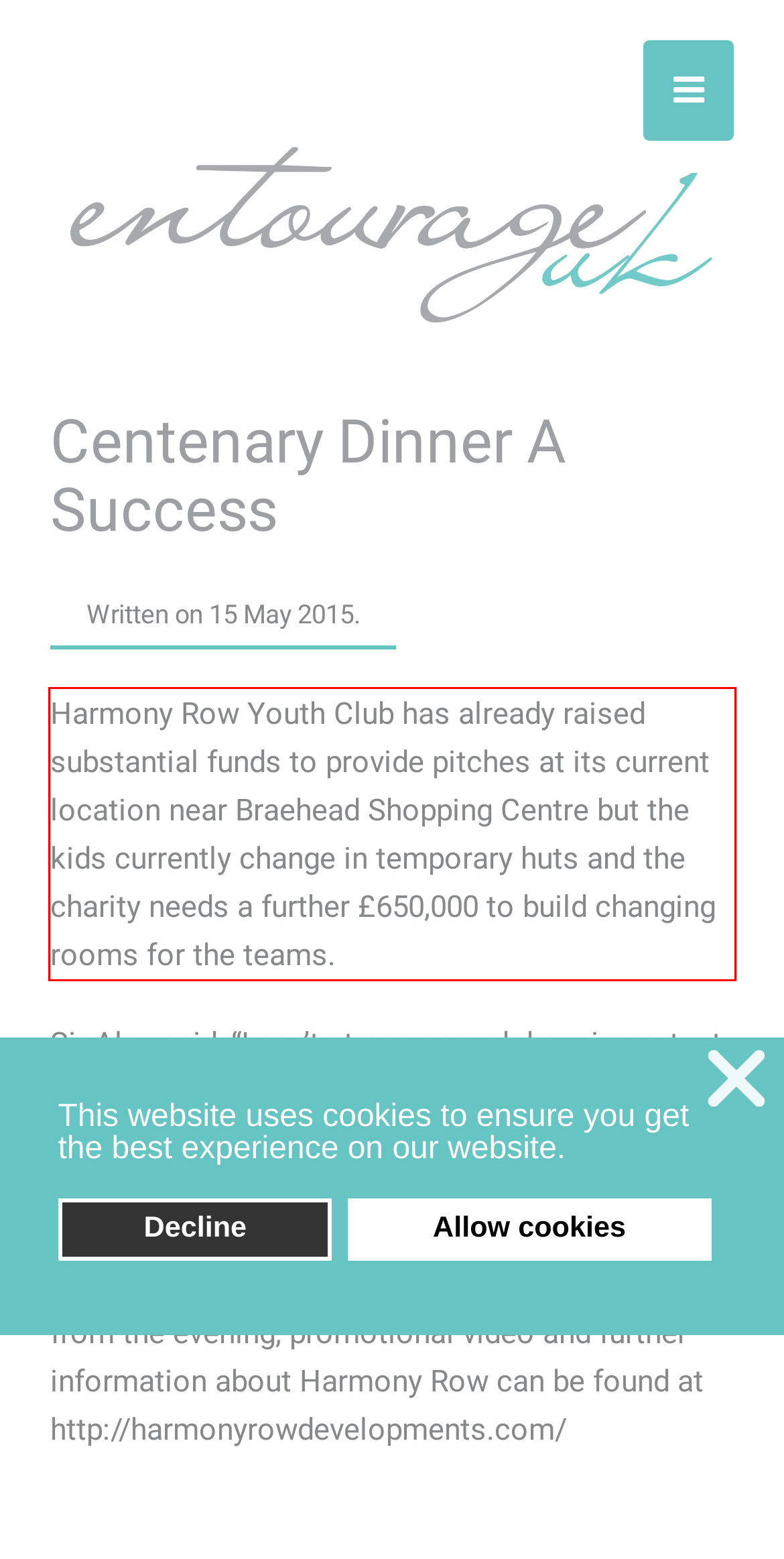Analyze the red bounding box in the provided webpage screenshot and generate the text content contained within.

Harmony Row Youth Club has already raised substantial funds to provide pitches at its current location near Braehead Shopping Centre but the kids currently change in temporary huts and the charity needs a further £650,000 to build changing rooms for the teams.